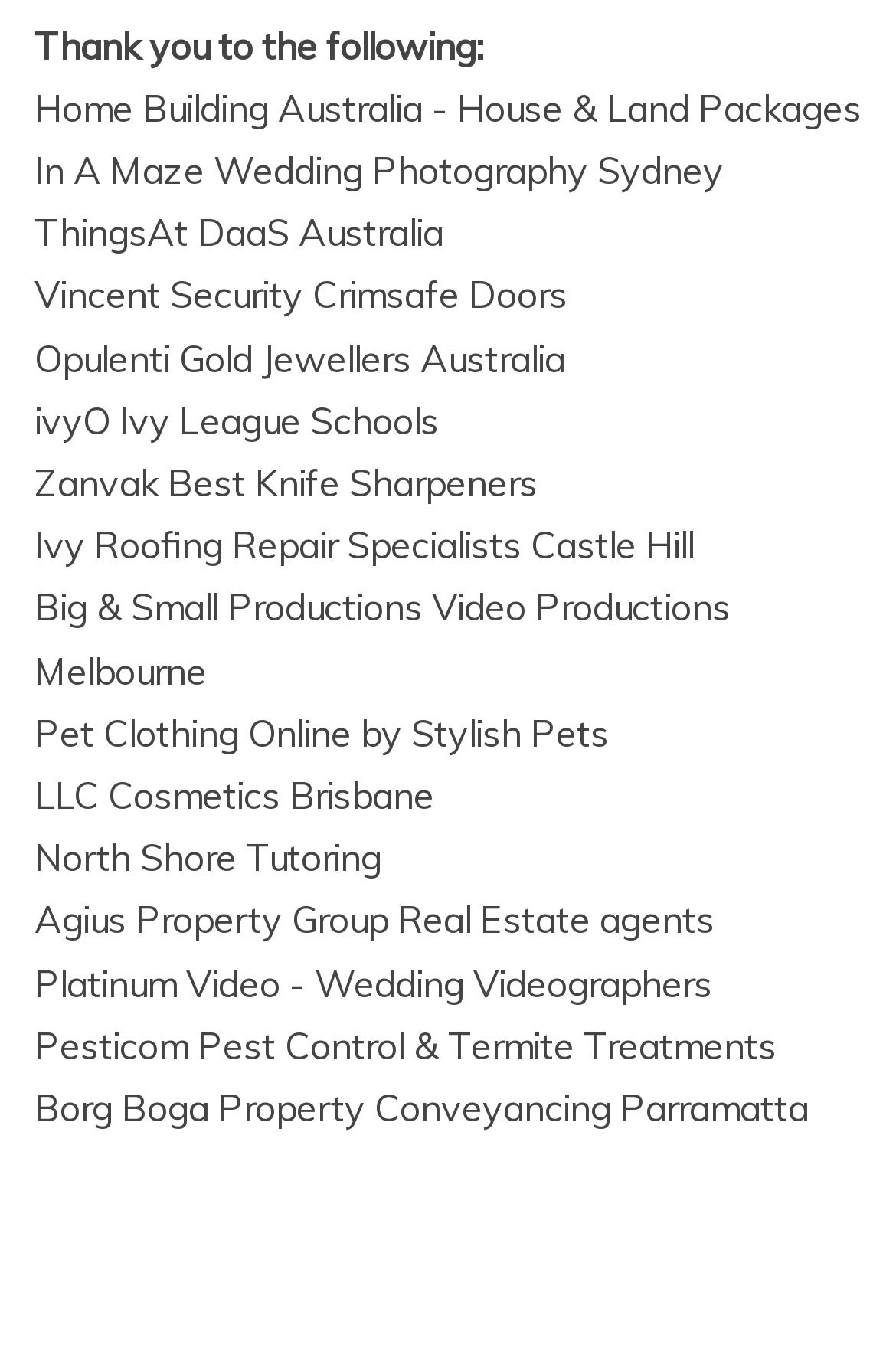How many links are related to photography?
Examine the screenshot and reply with a single word or phrase.

2